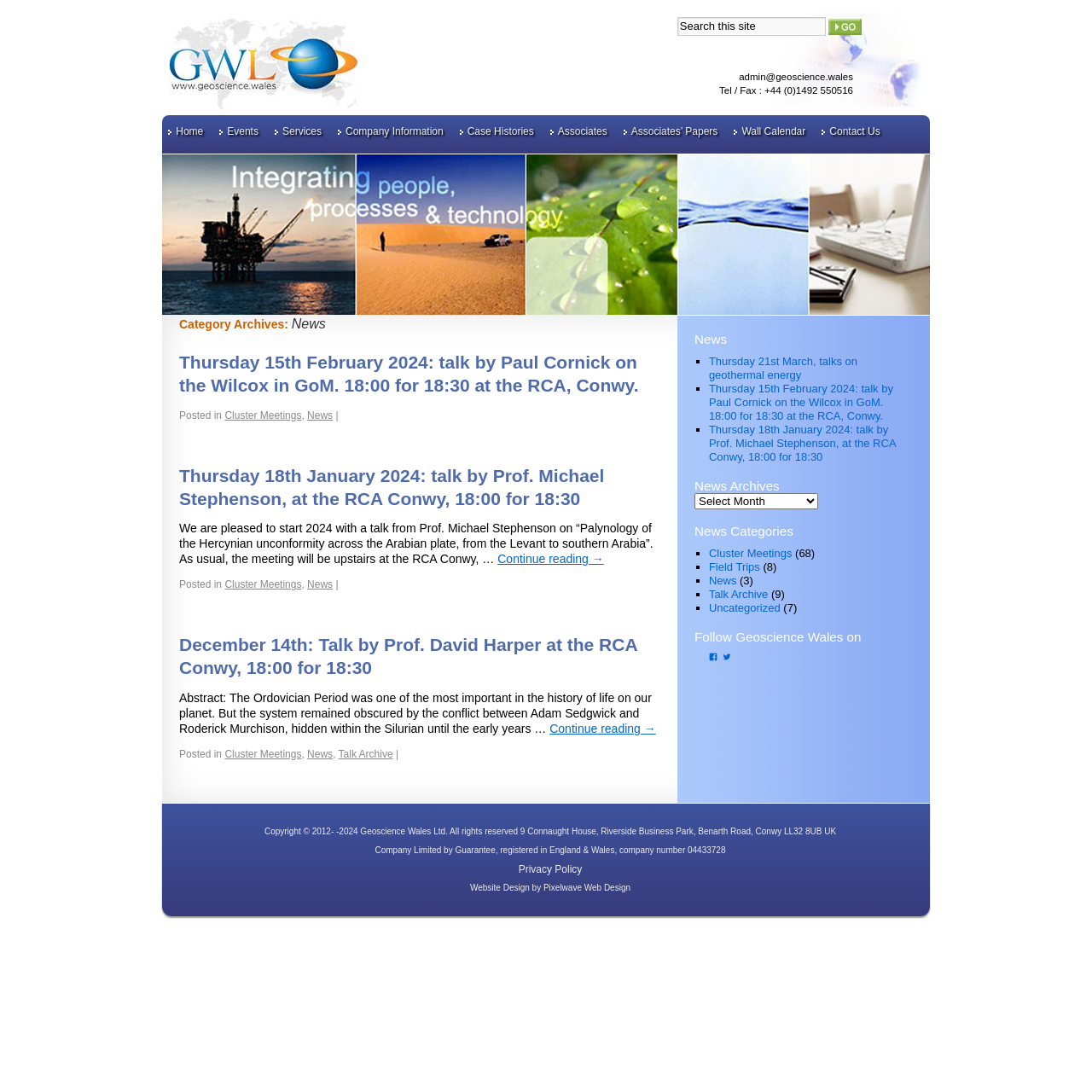What is the location of Geoscience Wales Ltd?
Please respond to the question with a detailed and informative answer.

The location can be found in the footer section of the webpage, where it is mentioned that Geoscience Wales Ltd is located at 9 Connaught House, Riverside Business Park, Benarth Road, Conwy LL32 8UB UK.